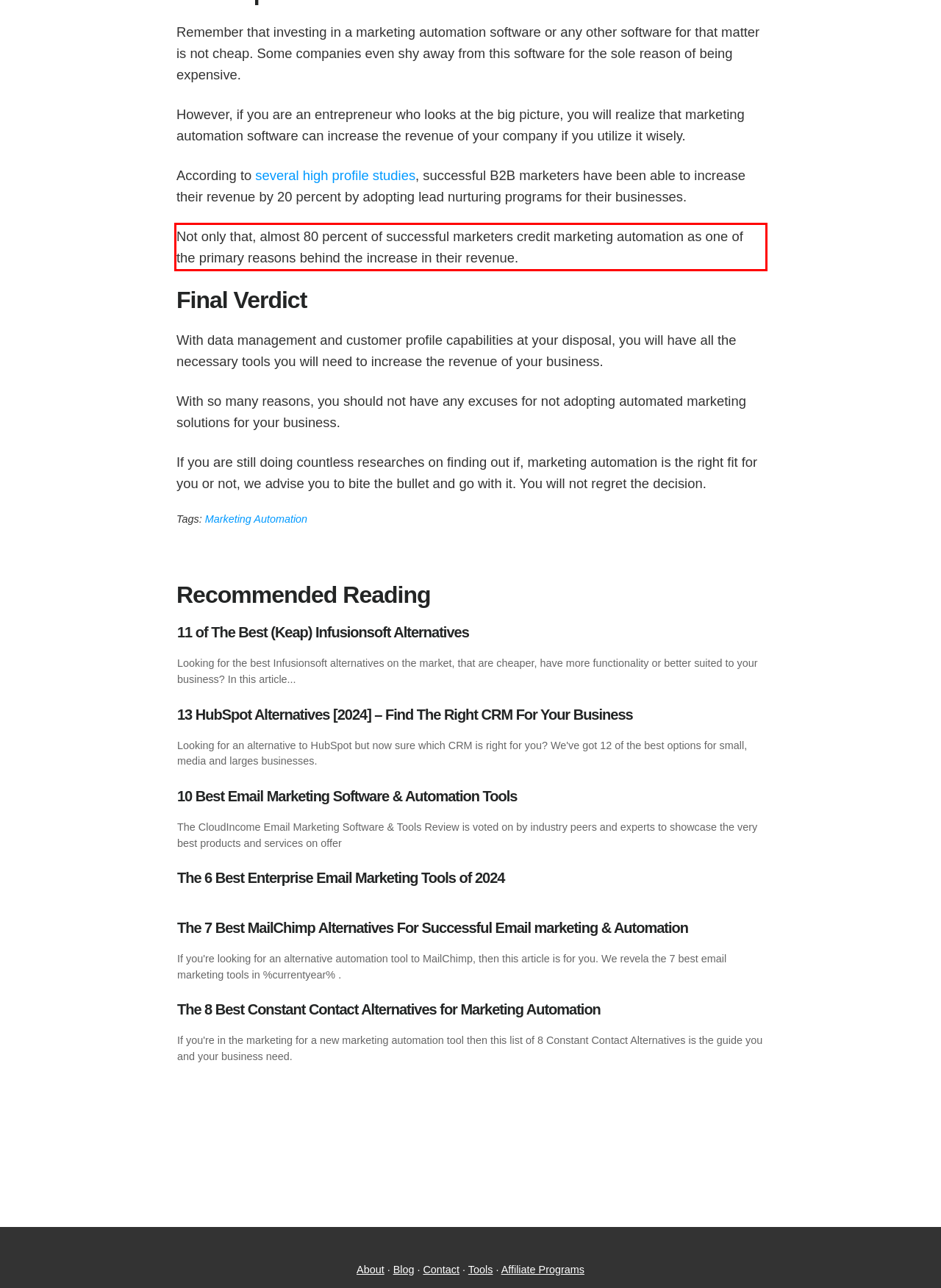Within the screenshot of a webpage, identify the red bounding box and perform OCR to capture the text content it contains.

Not only that, almost 80 percent of successful marketers credit marketing automation as one of the primary reasons behind the increase in their revenue.